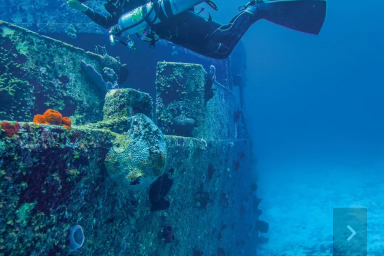What is the title of the article?
Analyze the image and provide a thorough answer to the question.

The title of the article is mentioned in the caption, which provides context to the image and suggests that the article is about the relationships between humanity, marine environments, and the legacy of sunken vessels.